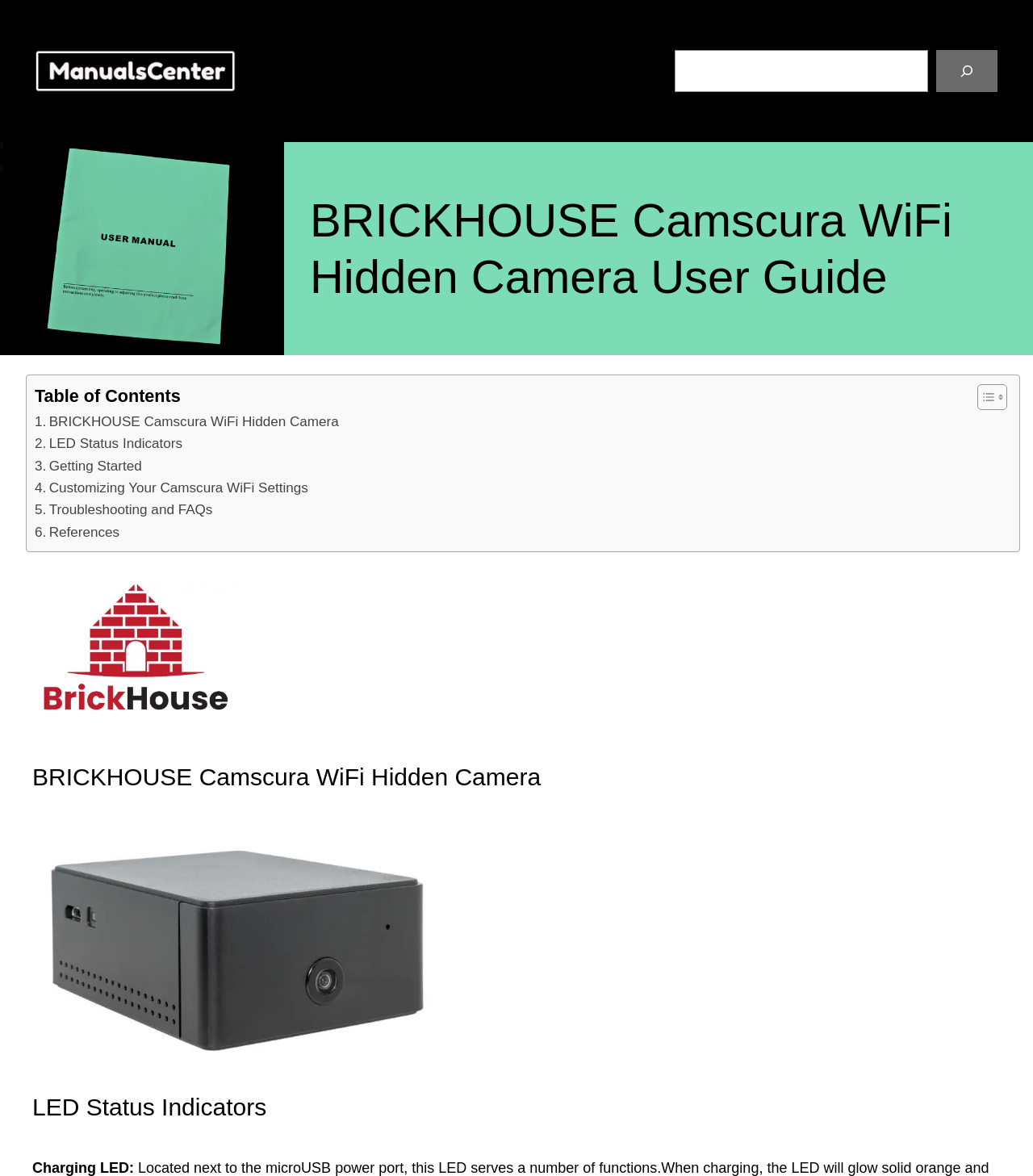What is the section about customizing the camera settings called?
Please provide a full and detailed response to the question.

The webpage has a table of contents, and one of the links is 'Customizing Your Camscura WiFi Settings', which suggests that this section is about customizing the settings of the BRICKHOUSE Camscura WiFi Hidden Camera.